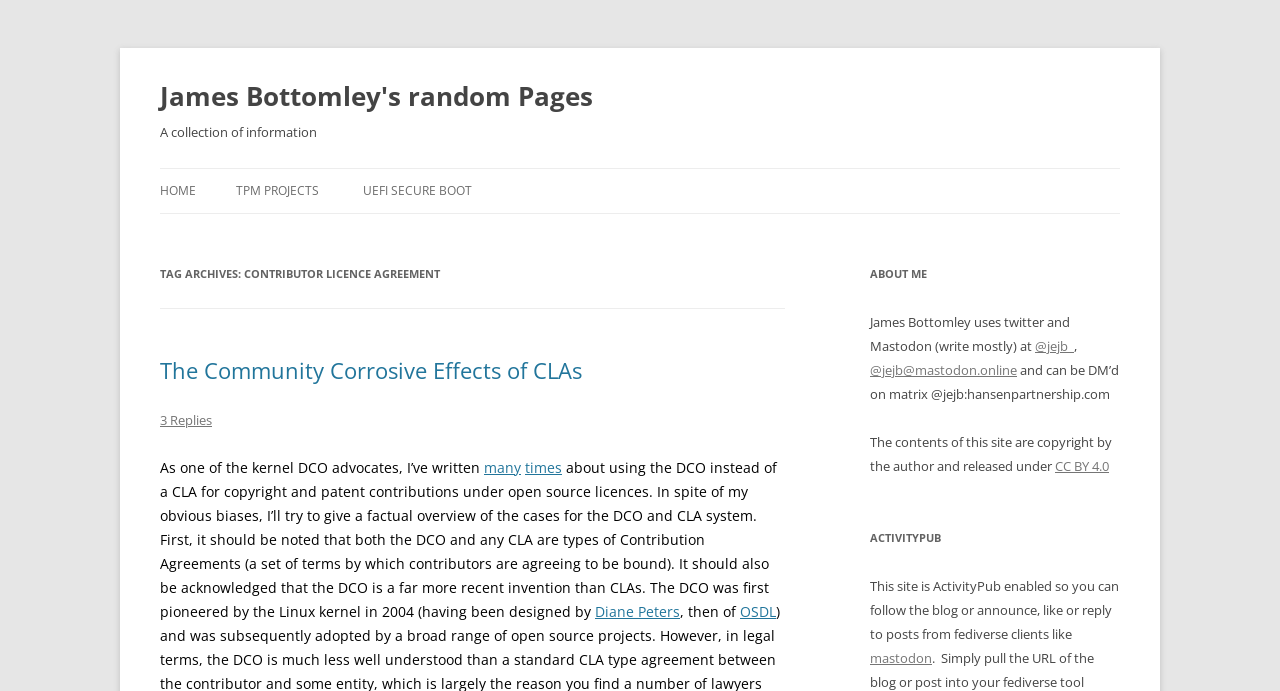Please find the bounding box coordinates of the clickable region needed to complete the following instruction: "Return to Canadian Cyclist homepage". The bounding box coordinates must consist of four float numbers between 0 and 1, i.e., [left, top, right, bottom].

None